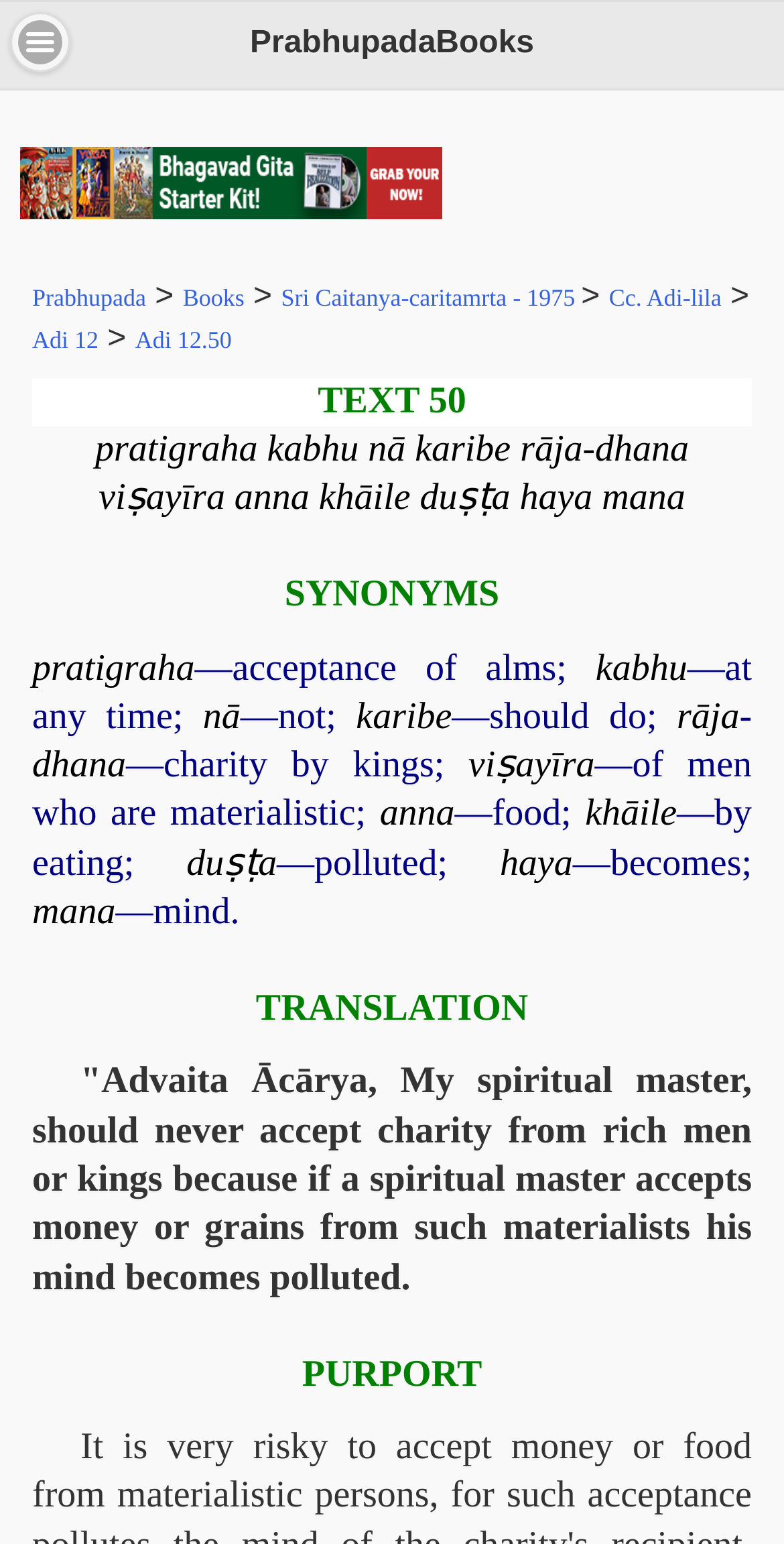Provide a thorough description of the webpage you see.

This webpage appears to be a digital version of a spiritual text, specifically the Sri Caitanya-caritamrta, 1975 Edition. At the top of the page, there is a heading "PrabhupadaBooks" and a button labeled "Menu". Below these elements, there is a horizontal navigation bar with links to various sections, including "Prabhupada", "Books", "Sri Caitanya-caritamrta - 1975", "Cc. Adi-lila", and "Adi 12". 

The main content of the page is divided into sections, with the first section displaying the text "TEXT 50" followed by a Sanskrit verse. Below this, there are several lines of text with synonyms and translations of specific words or phrases from the verse. Each line consists of a link to the word or phrase, followed by its meaning or translation.

The next section is labeled "TRANSLATION" and contains a paragraph-long translation of the verse. Finally, there is a "PURPORT" section, which appears to provide additional commentary or explanation of the verse.

Throughout the page, there are no images, but there are many links to specific words or phrases, which suggests that the page is designed to facilitate exploration and study of the spiritual text.